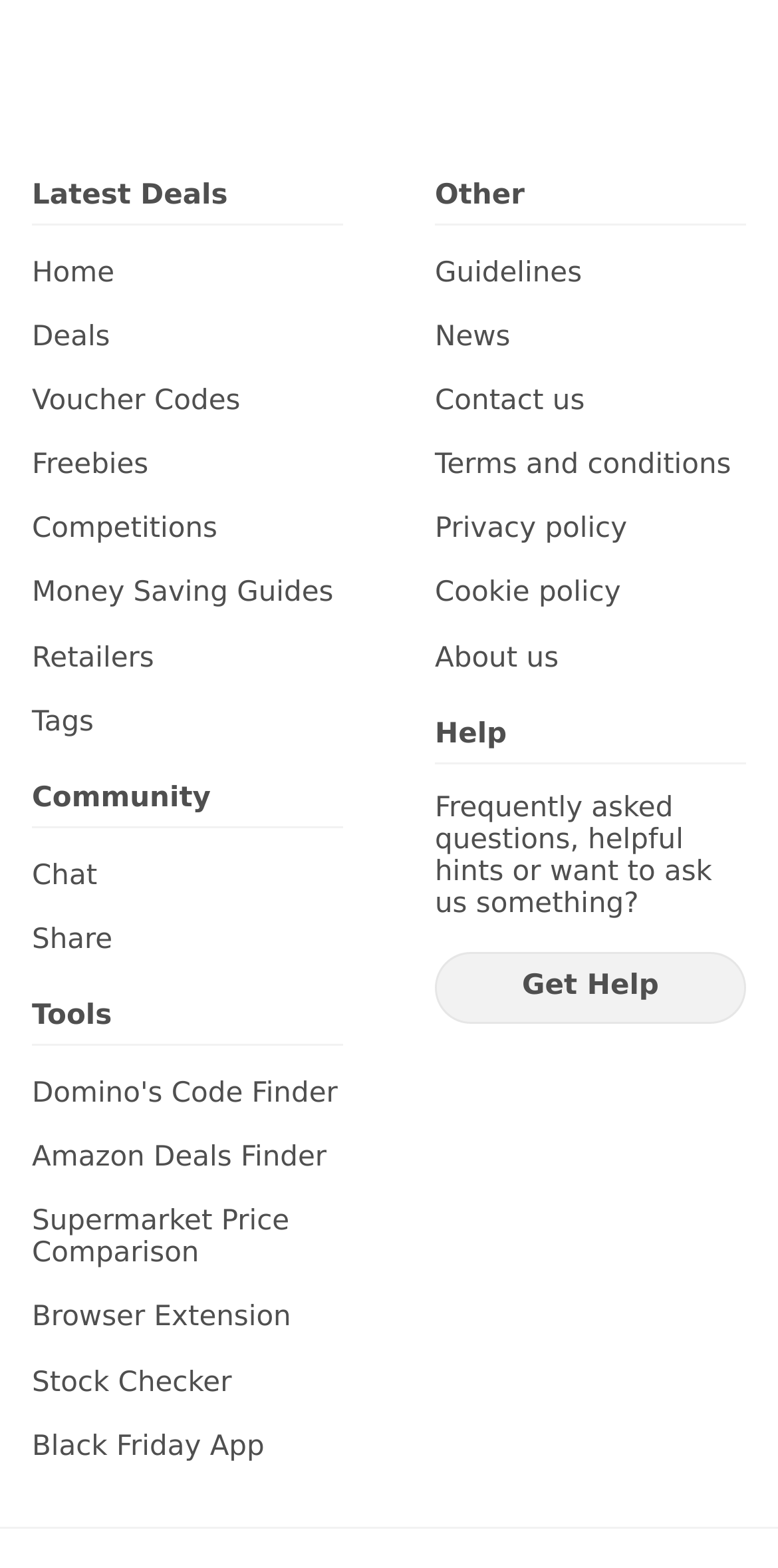Show the bounding box coordinates of the element that should be clicked to complete the task: "Read the article about dating a Ukrainian female".

None